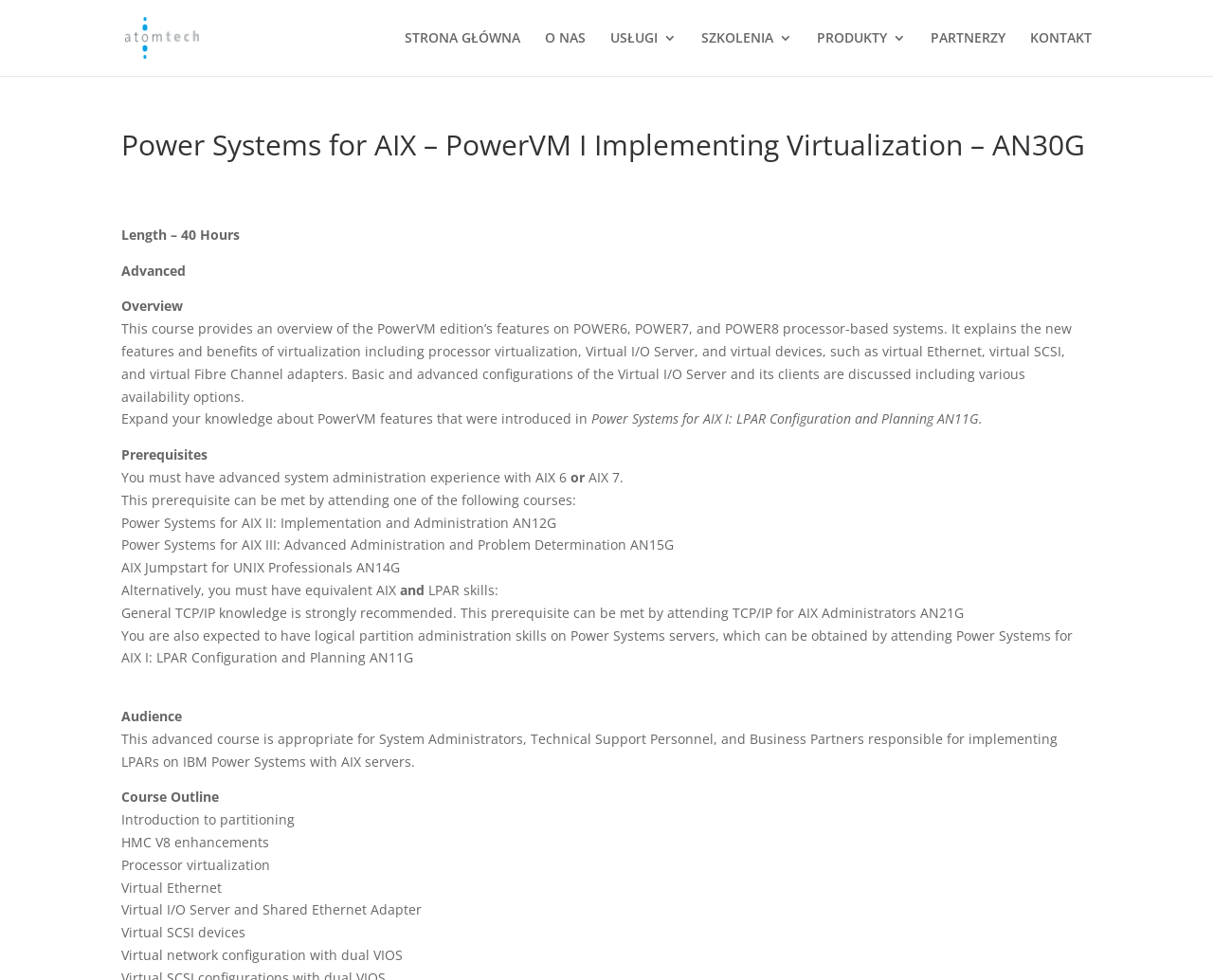With reference to the screenshot, provide a detailed response to the question below:
Who is the target audience for this course?

According to the webpage, this advanced course is appropriate for System Administrators, Technical Support Personnel, and Business Partners responsible for implementing LPARs on IBM Power Systems with AIX servers.